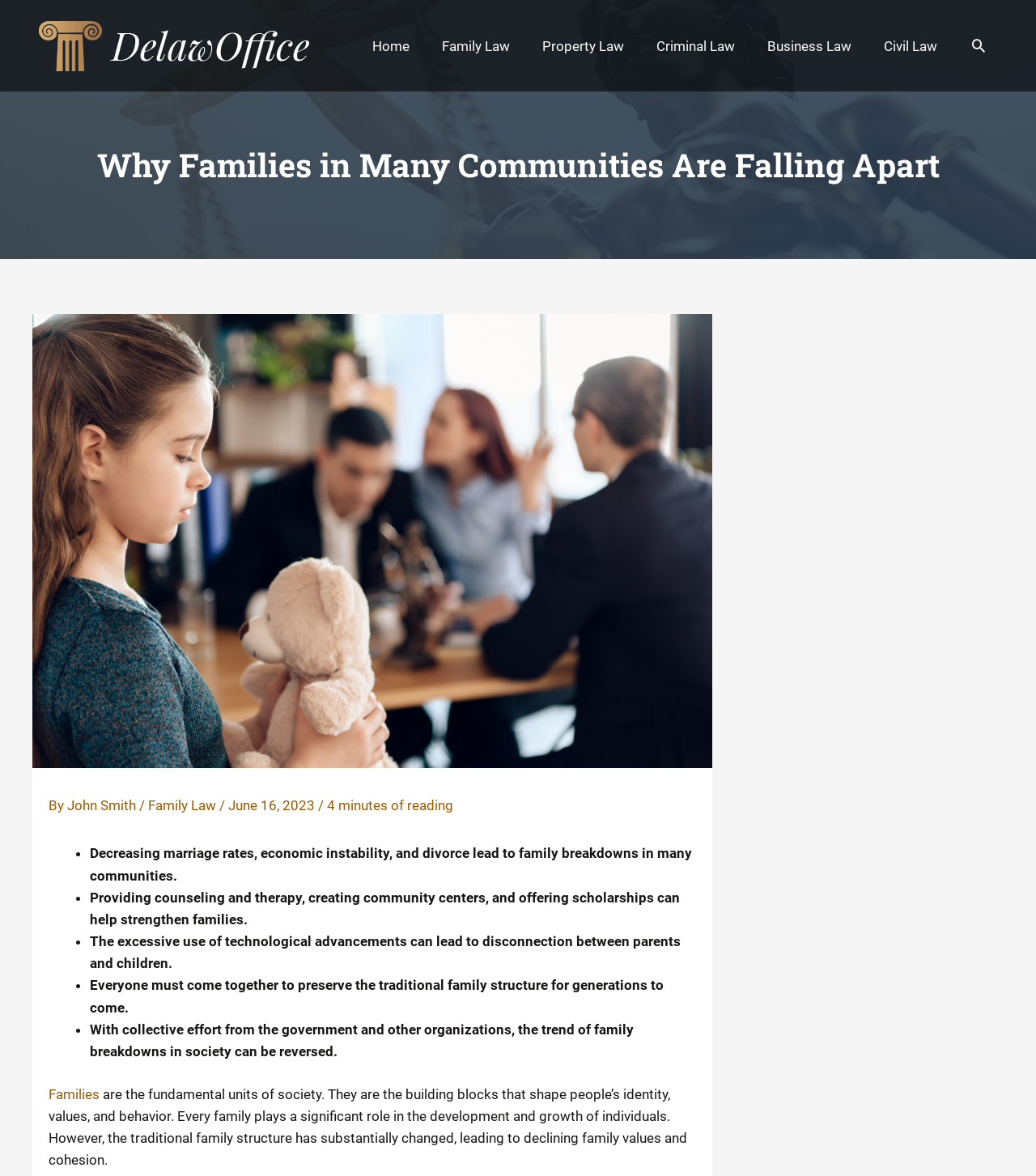Pinpoint the bounding box coordinates of the clickable element needed to complete the instruction: "Search for destinations". The coordinates should be provided as four float numbers between 0 and 1: [left, top, right, bottom].

None